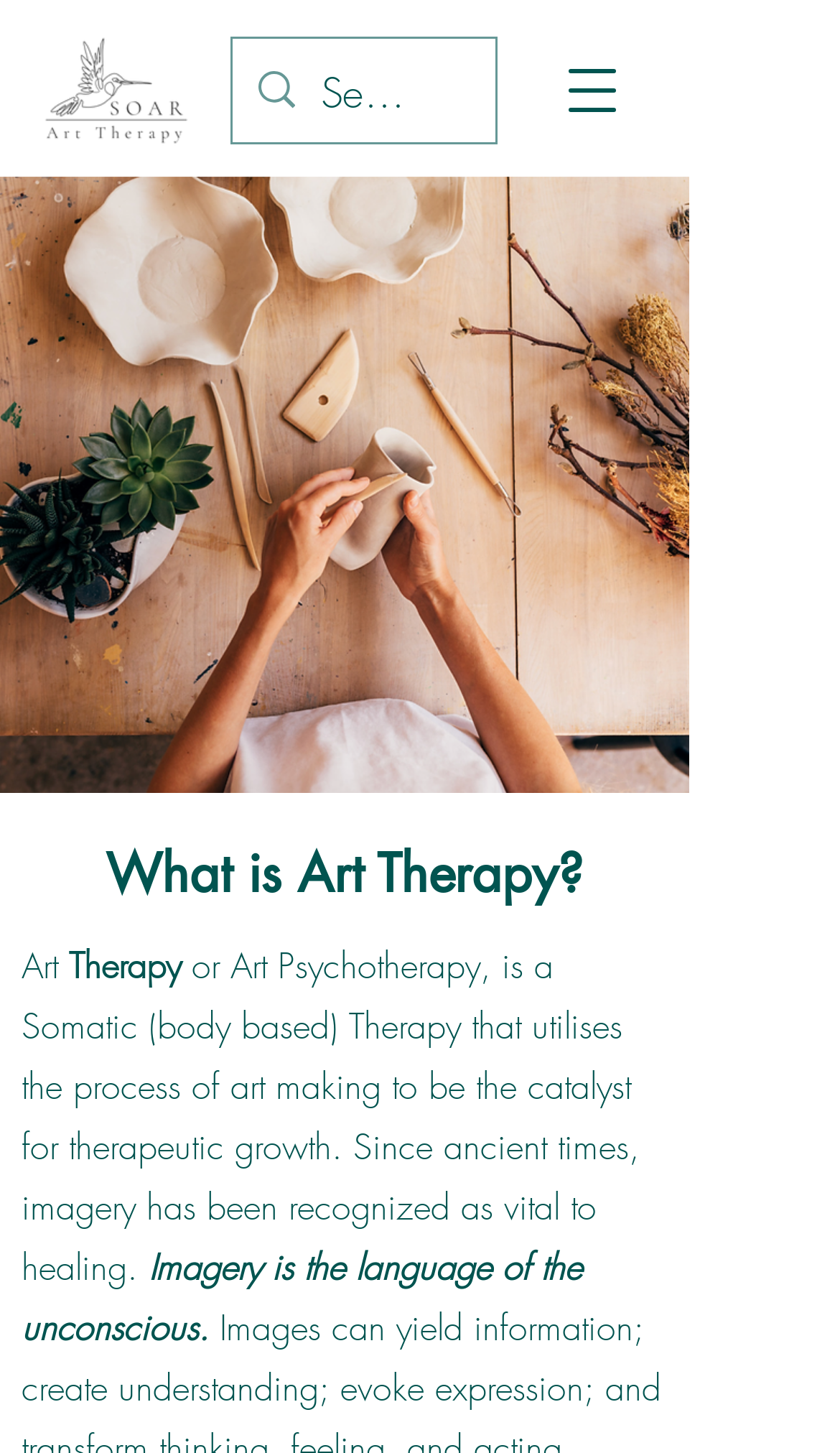Is the therapy described on this webpage somatic?
Please provide a comprehensive answer to the question based on the webpage screenshot.

The webpage content states that Art Therapy 'is a Somatic (body based) Therapy that utilises the process of art making to be the catalyst for therapeutic growth.' This indicates that the therapy described on this webpage is indeed somatic.